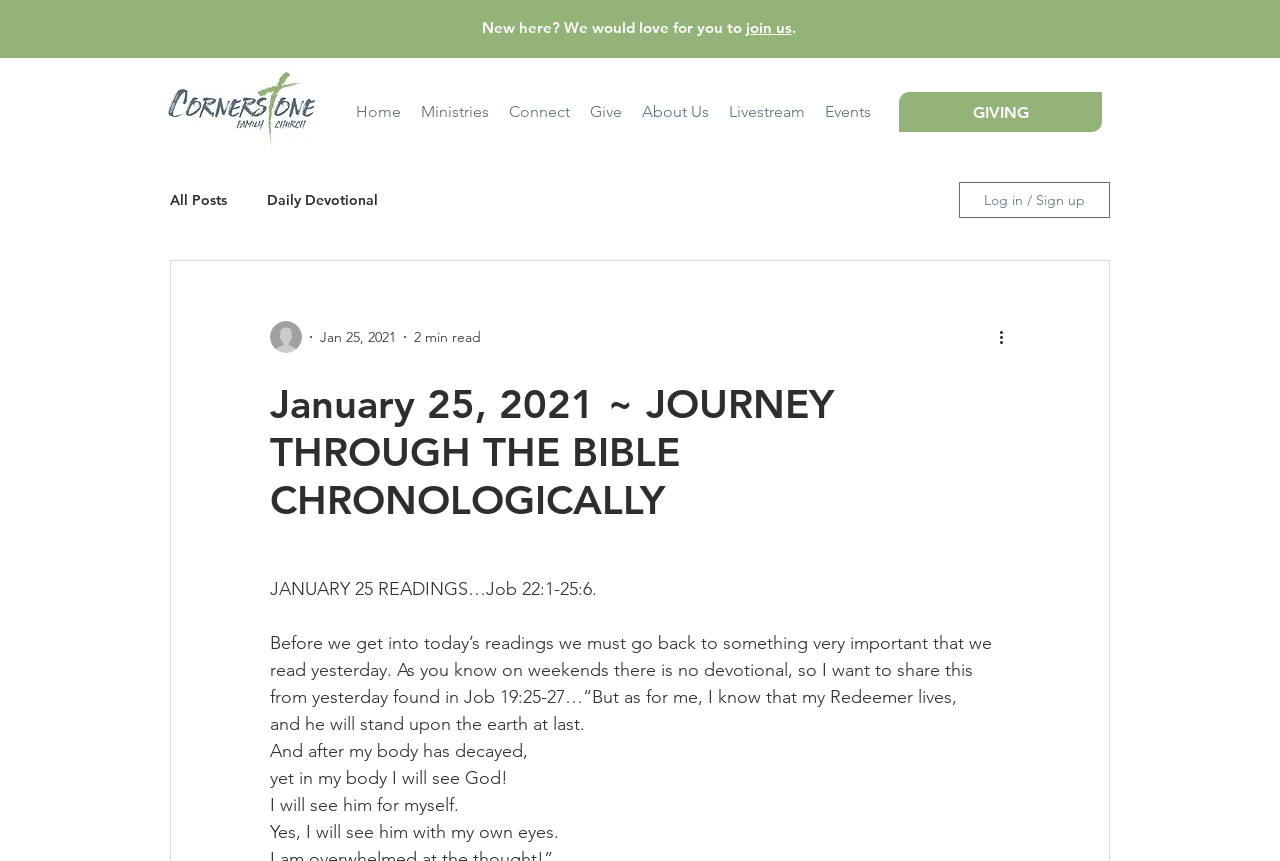Find and extract the text of the primary heading on the webpage.

January 25, 2021 ~ JOURNEY THROUGH THE BIBLE CHRONOLOGICALLY